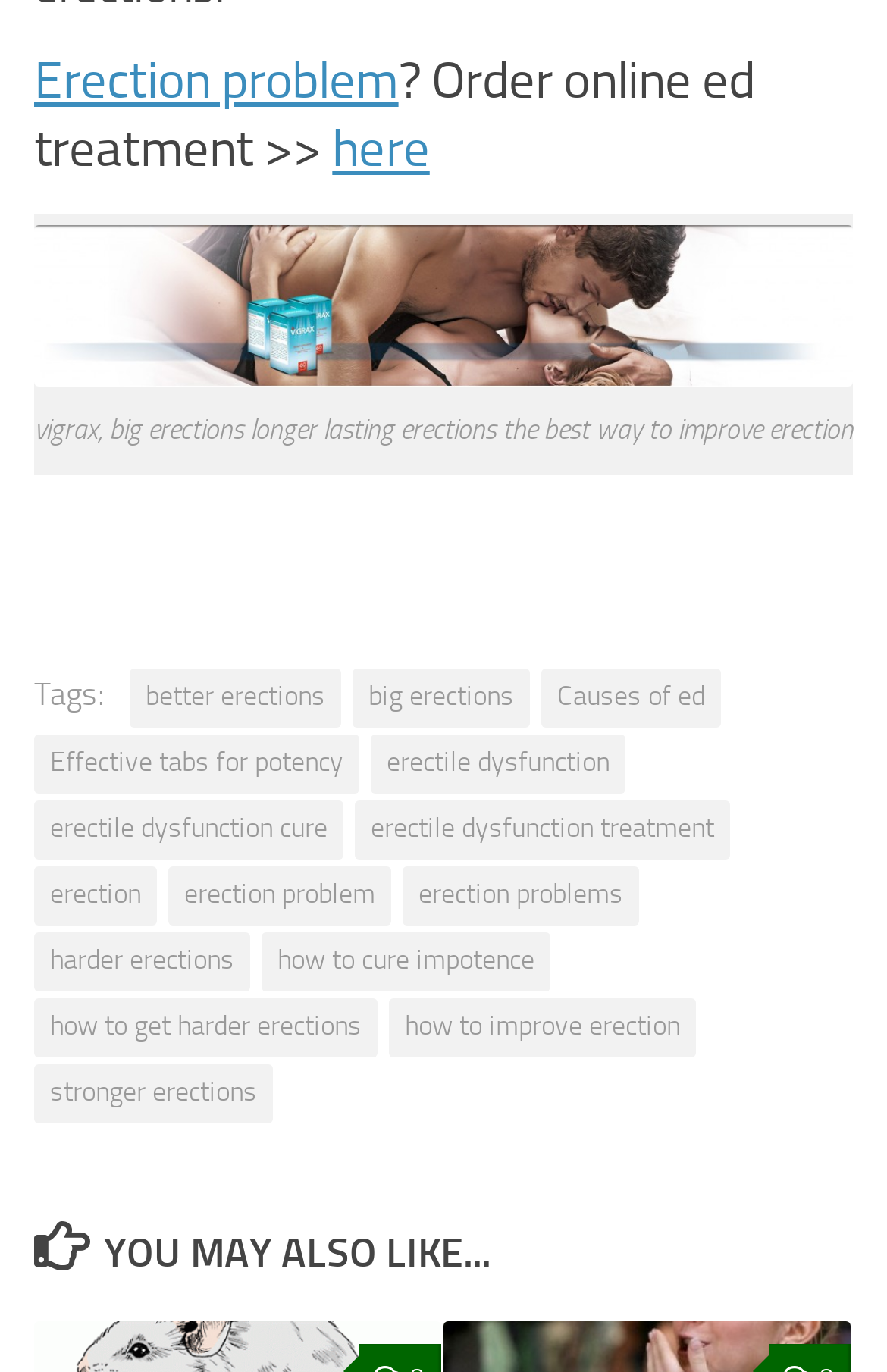Provide a brief response to the question below using one word or phrase:
How many links are there in the 'Tags' section?

5